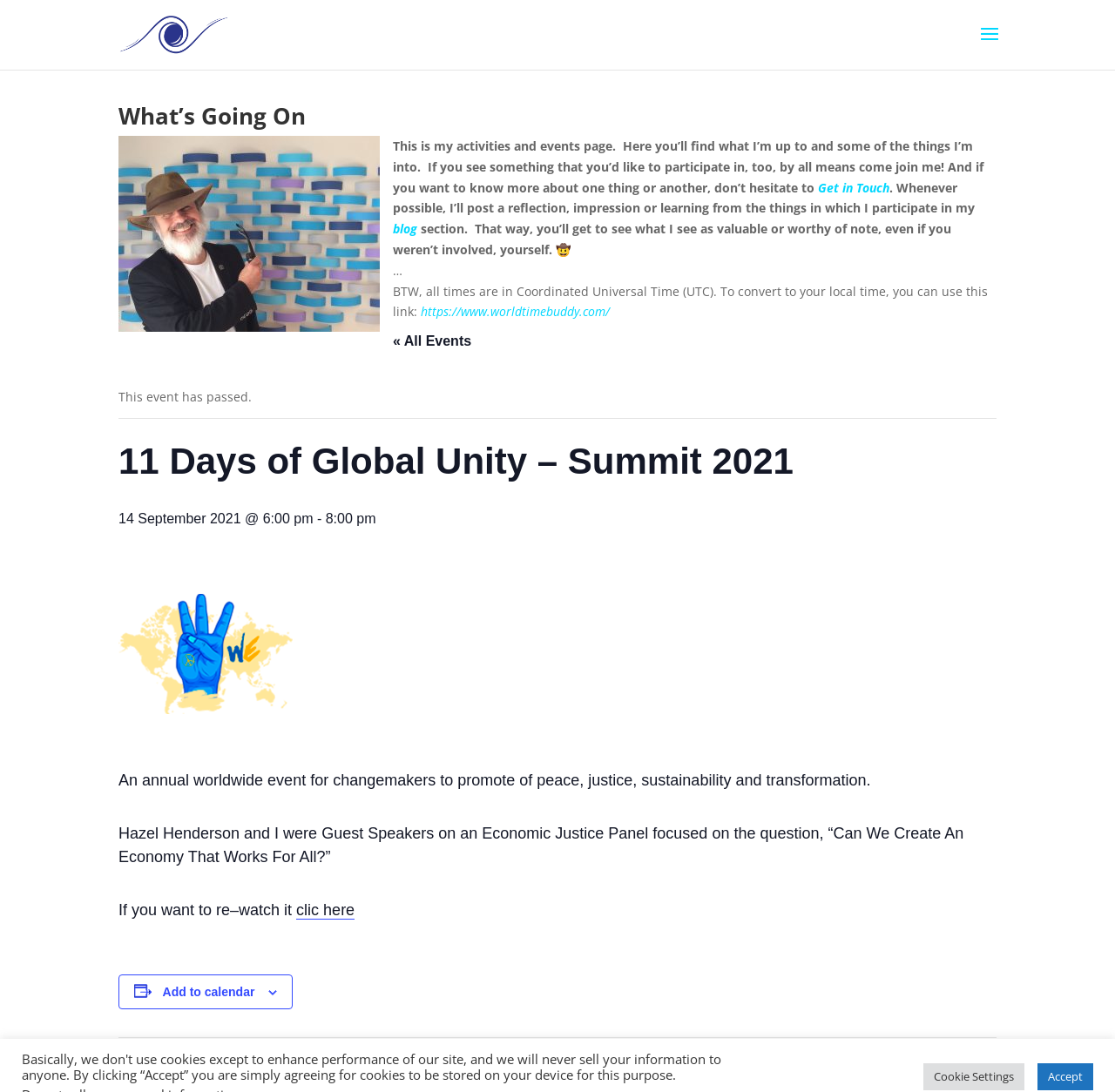Kindly determine the bounding box coordinates of the area that needs to be clicked to fulfill this instruction: "Click on the link to get in touch".

[0.734, 0.164, 0.798, 0.179]